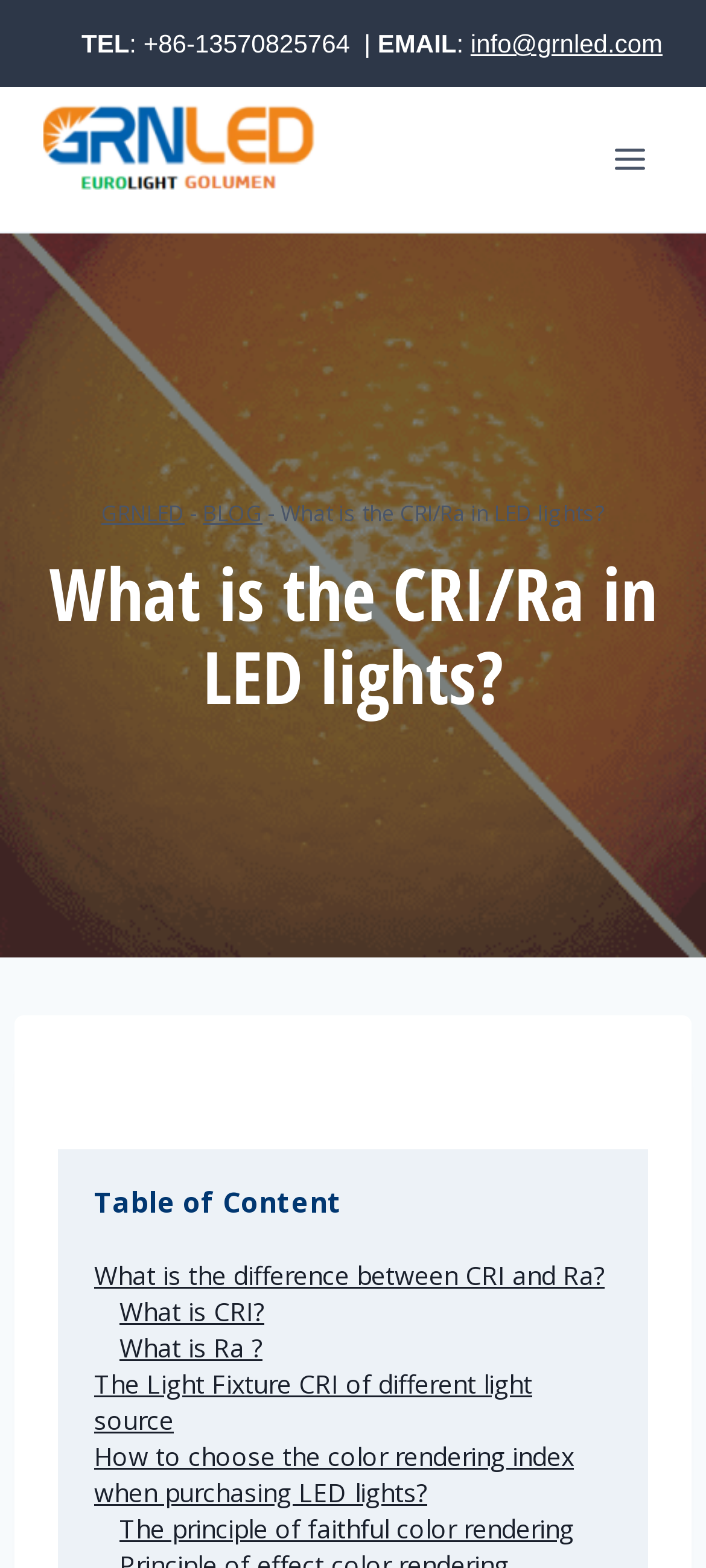Determine the bounding box coordinates for the element that should be clicked to follow this instruction: "Click the GRNLED logo". The coordinates should be given as four float numbers between 0 and 1, in the format [left, top, right, bottom].

[0.062, 0.055, 0.446, 0.125]